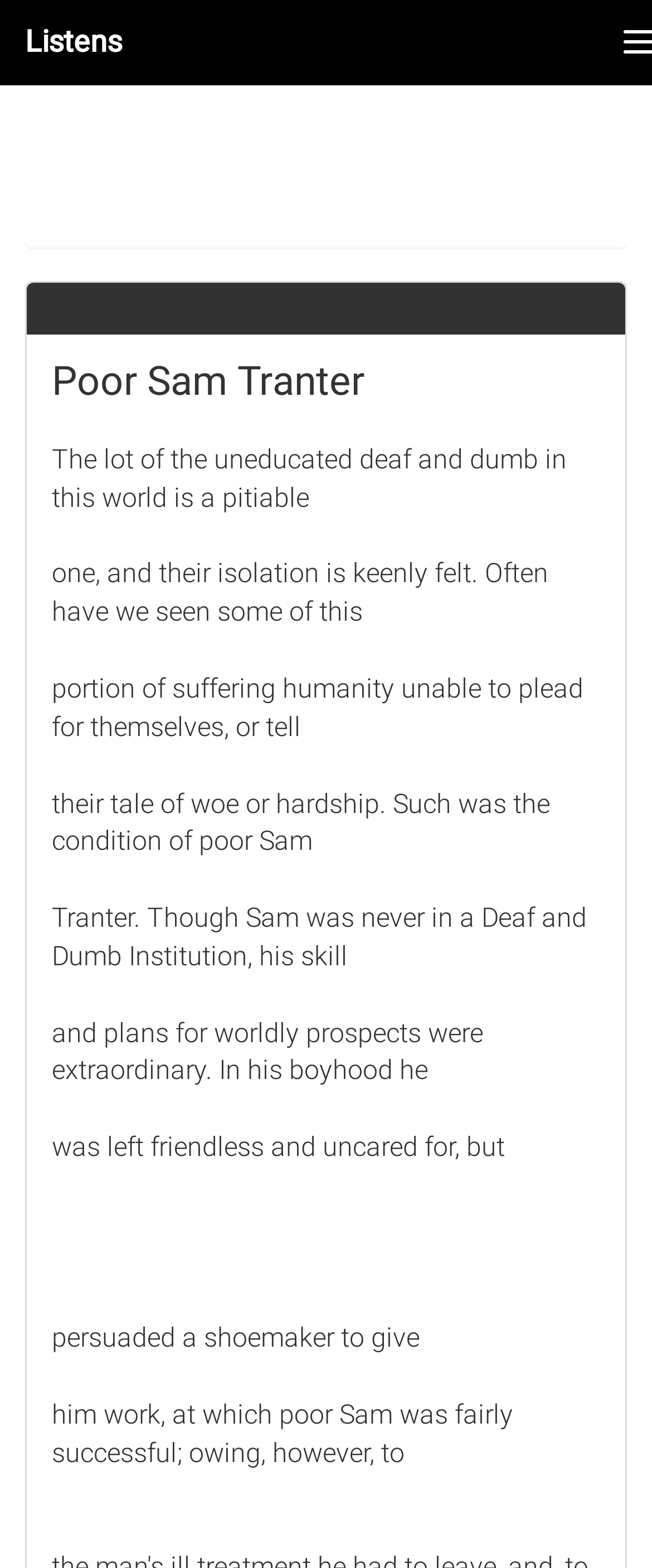What is the condition of poor Sam Tranter?
Can you provide a detailed and comprehensive answer to the question?

Based on the text, it is mentioned that poor Sam Tranter was deaf and dumb, and his isolation was keenly felt. This is evident from the text 'The lot of the uneducated deaf and dumb in this world is a pitiable one, and their isolation is keenly felt. Often have we seen some of this portion of suffering humanity unable to plead for themselves, or tell their tale of woe or hardship. Such was the condition of poor Sam Tranter.'